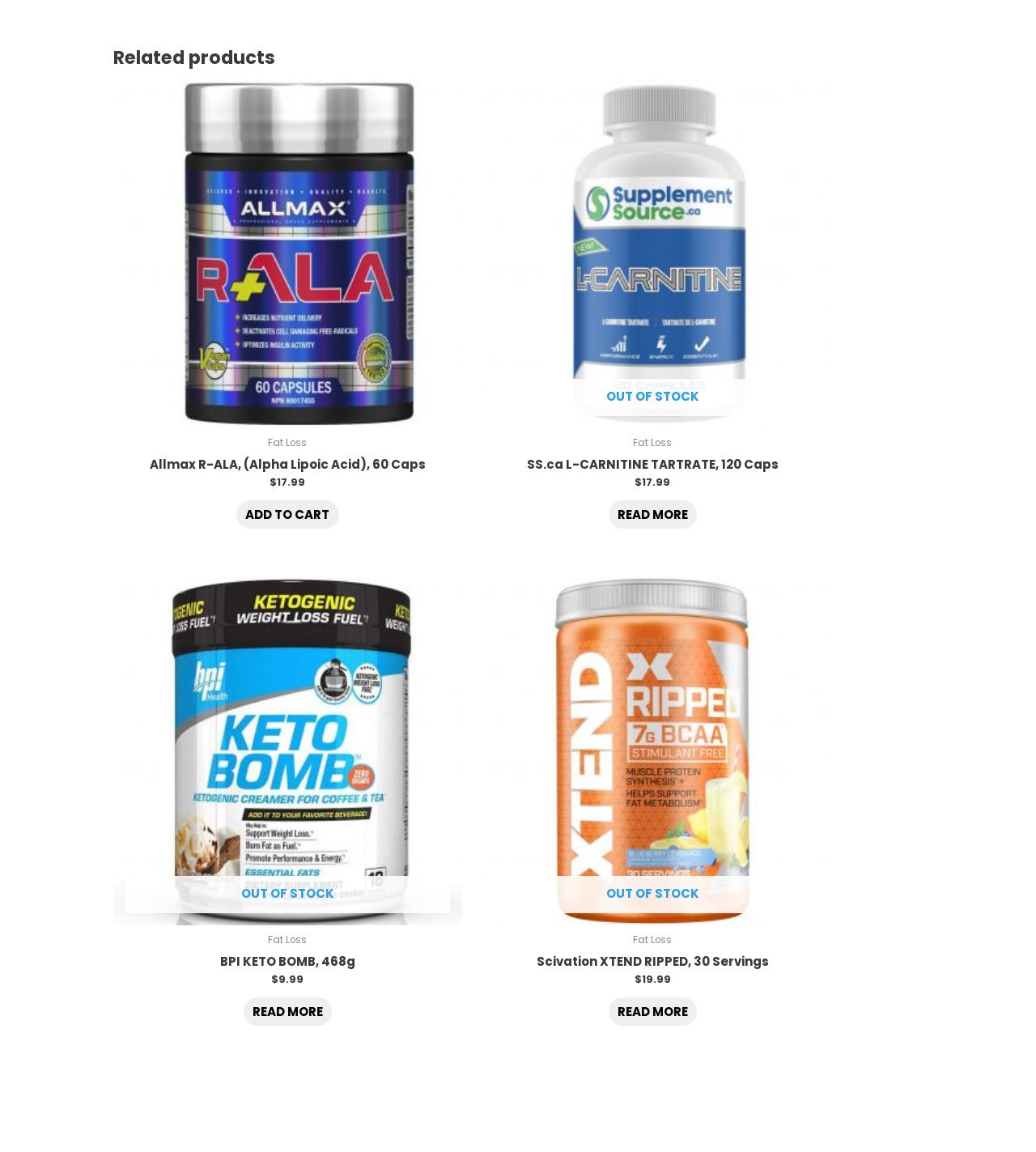Please identify the bounding box coordinates of the element I need to click to follow this instruction: "Read about 'BPI KETO BOMB, 468g'".

[0.554, 0.304, 0.645, 0.327]